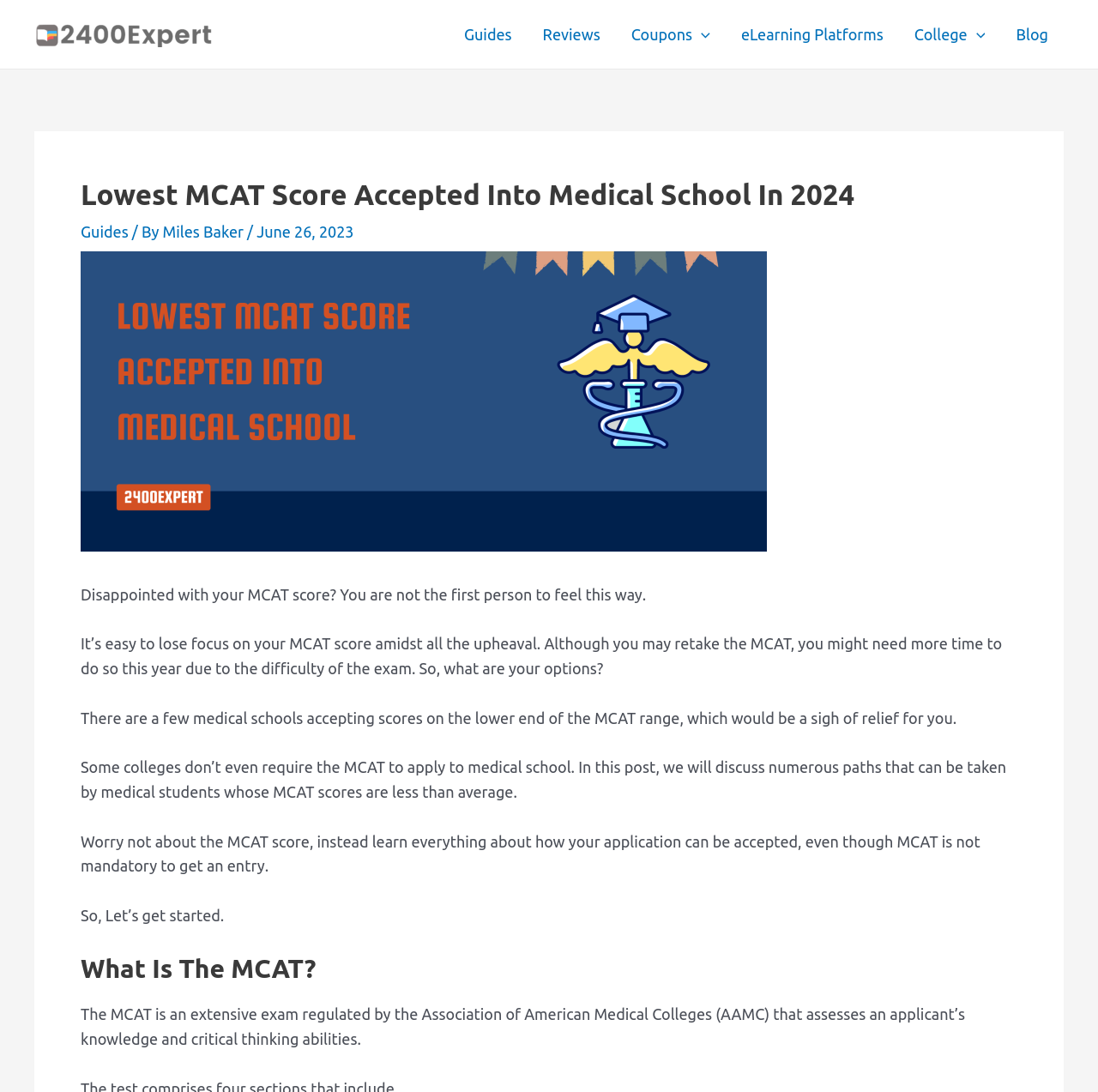Find the bounding box of the UI element described as: "Reviews". The bounding box coordinates should be given as four float values between 0 and 1, i.e., [left, top, right, bottom].

[0.48, 0.0, 0.561, 0.063]